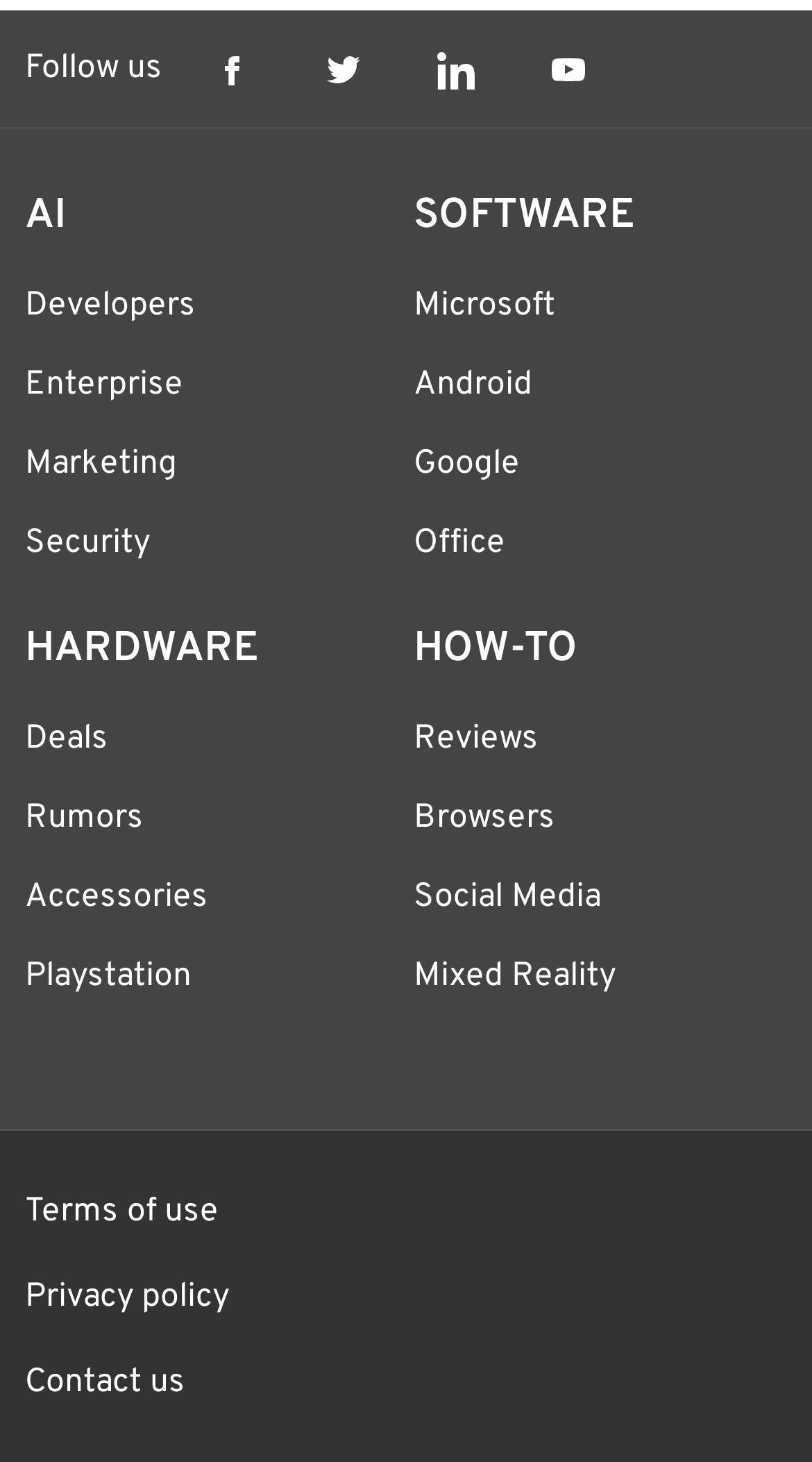Identify the bounding box coordinates necessary to click and complete the given instruction: "view September 2020".

None